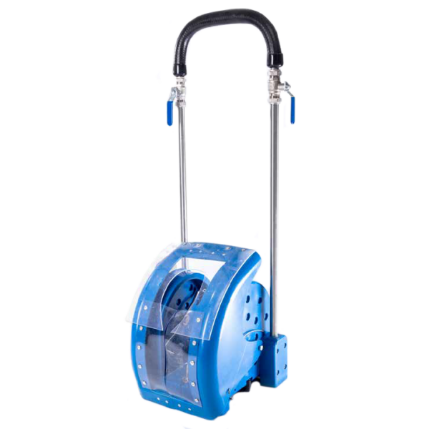Explain the contents of the image with as much detail as possible.

This image showcases a vibrant blue boot washer, an essential tool for maintaining cleanliness in agricultural and outdoor environments. The boot washer is designed with a transparent front panel, allowing users to see the interior mechanism, which consists of rotating jets that spray water forcefully from all sides. This innovative feature ensures thorough cleaning of boots within just six seconds, making it a practical choice for farmers and those who work in muddy or dirty conditions.

The unit is equipped with two sturdy vertical handles, which facilitate easy maneuvering and operation. The overall construction emphasizes durability and efficiency, with an ergonomic design that highlights its purpose for outdoor use. This boot washer not only cleans but also allows for easy disinfection, contributing to hygiene on the farm. With this device, users can ensure their footwear is free from contaminants, promoting a healthier working environment.